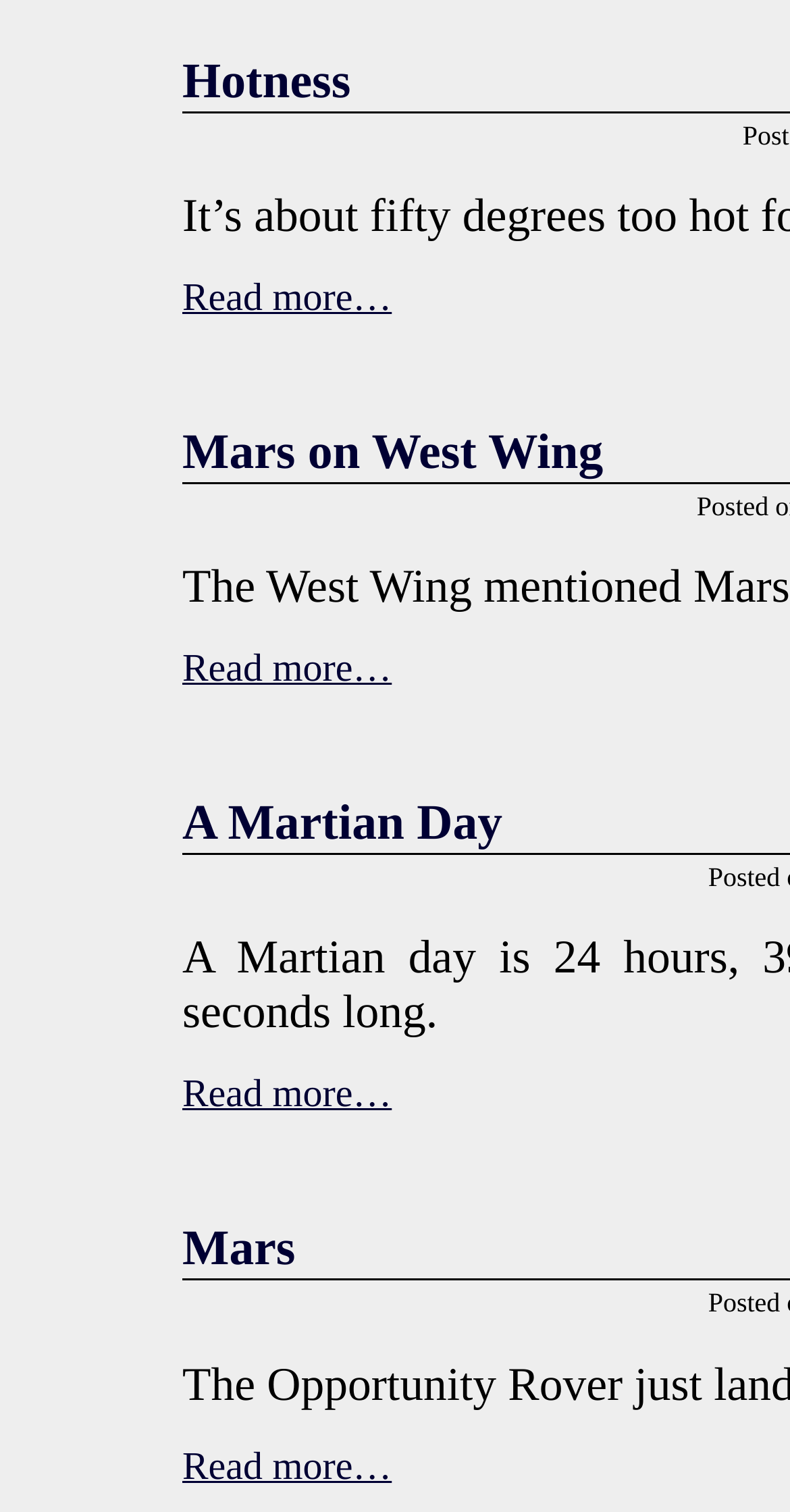Show the bounding box coordinates for the element that needs to be clicked to execute the following instruction: "Read more about Mars on West Wing". Provide the coordinates in the form of four float numbers between 0 and 1, i.e., [left, top, right, bottom].

[0.231, 0.281, 0.763, 0.317]